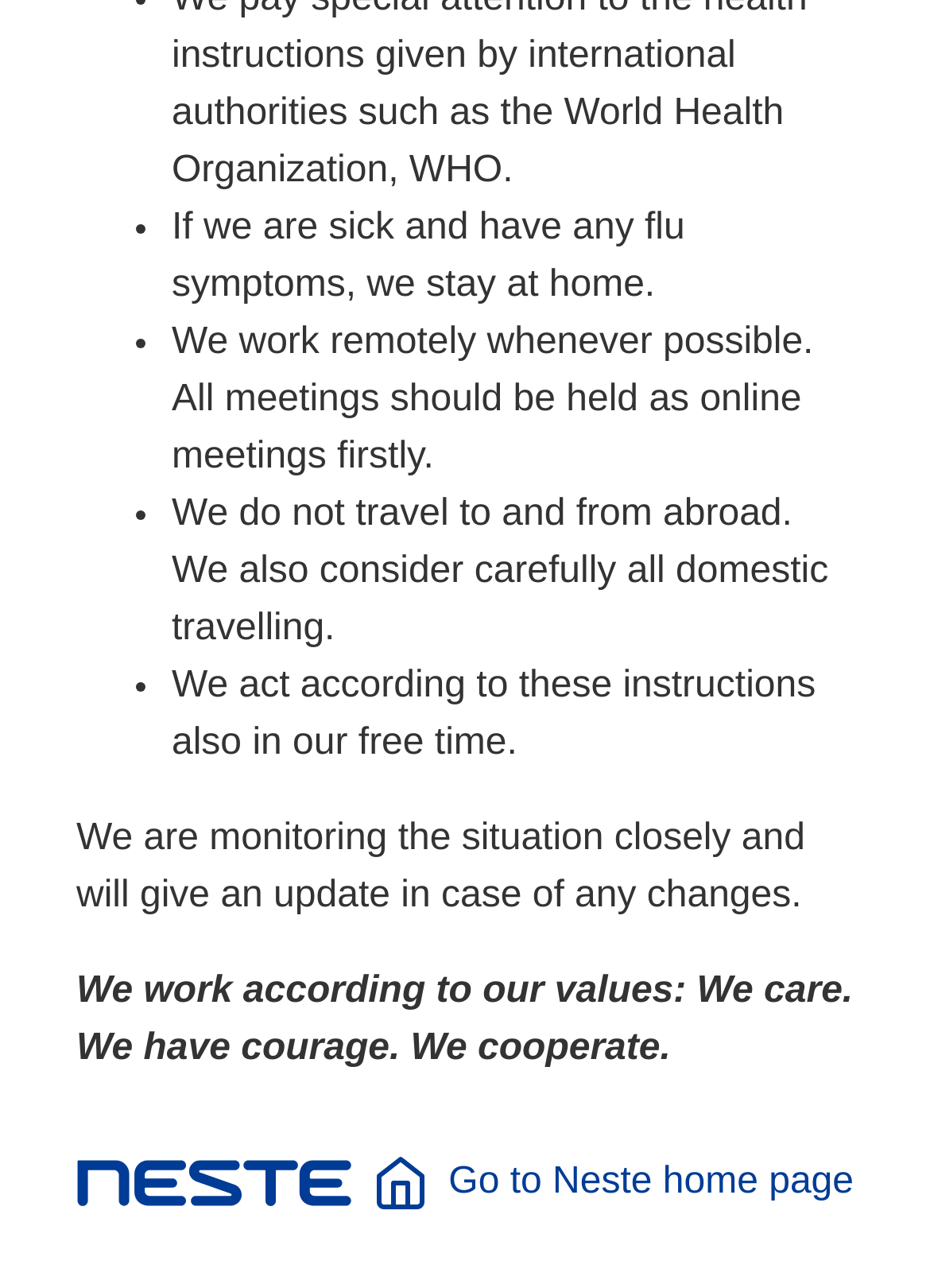Observe the image and answer the following question in detail: What is the company's name?

The company's name is mentioned at the bottom of the webpage, with links to the Neste home page.